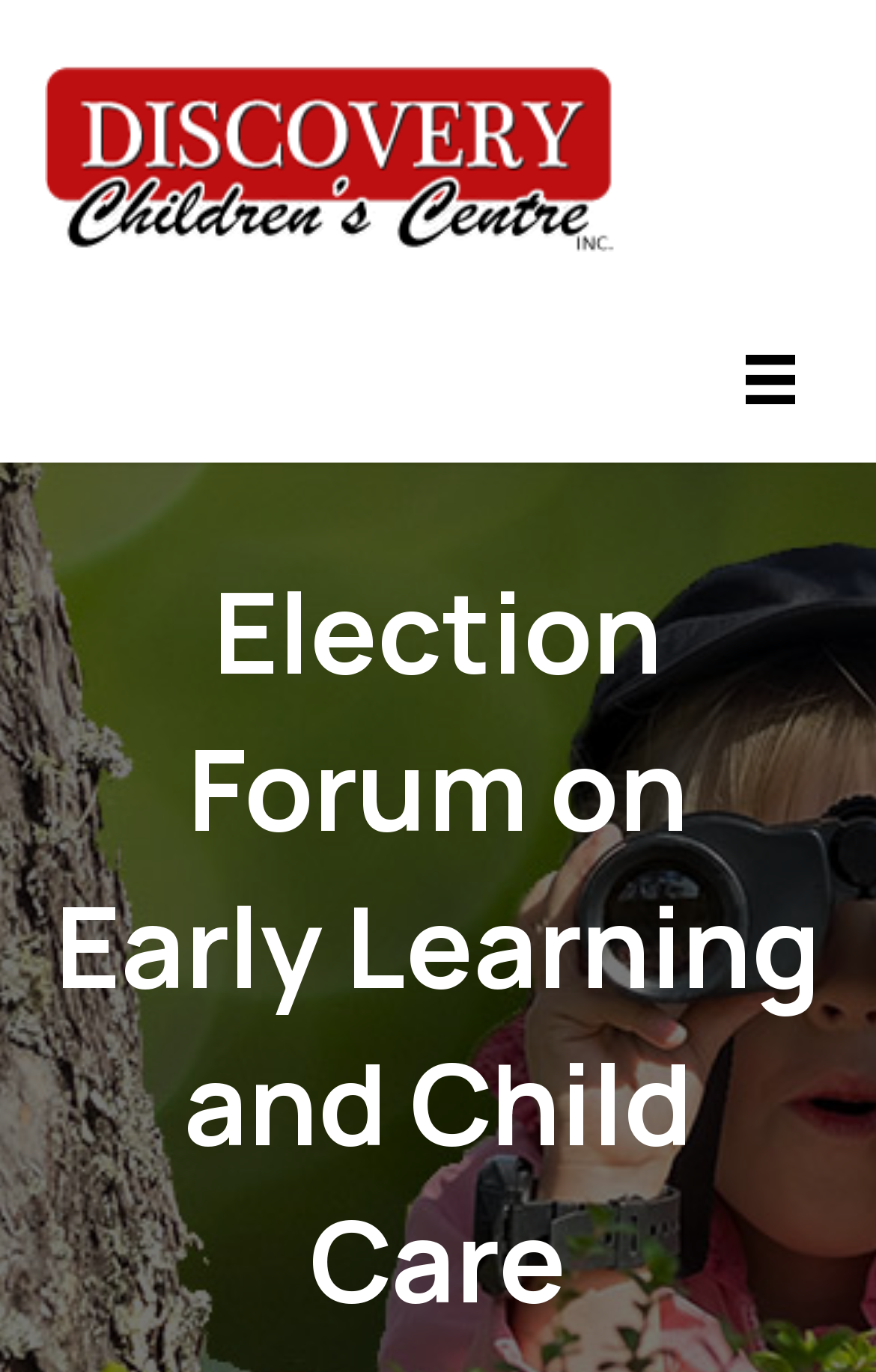Determine the bounding box for the UI element that matches this description: "aria-label="Menu"".

[0.809, 0.232, 0.949, 0.321]